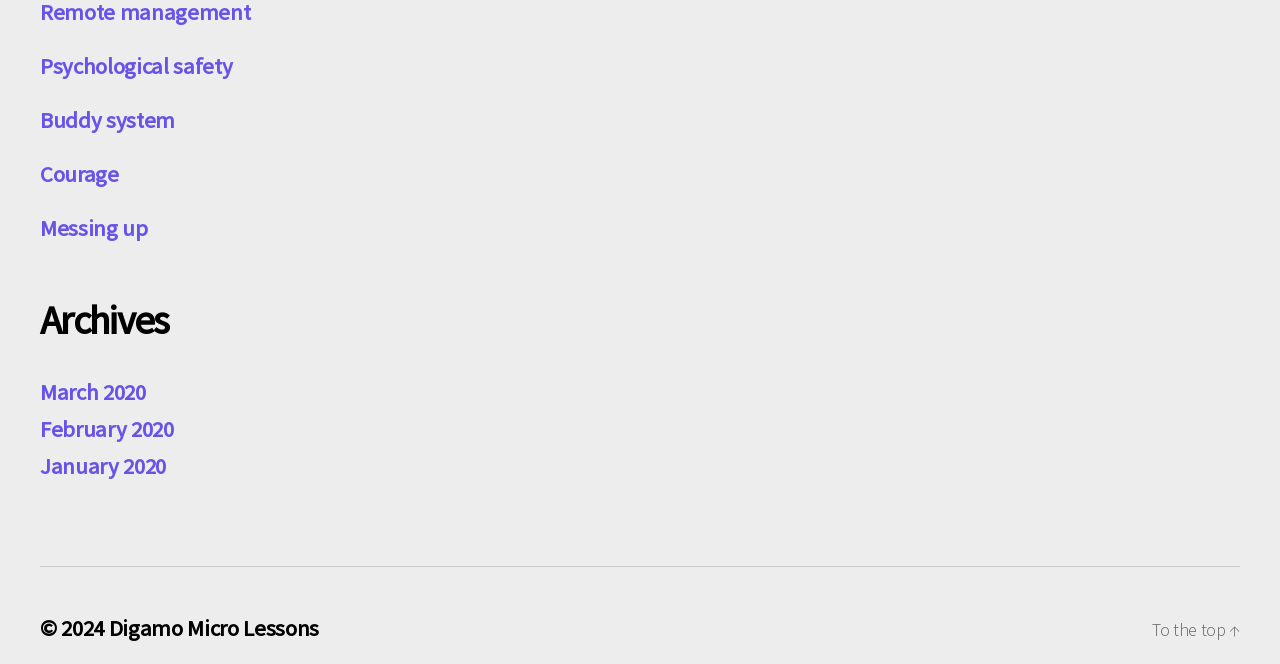What is the vertical position of the 'Courage' link relative to the 'Psychological safety' link?
Look at the screenshot and respond with a single word or phrase.

Below